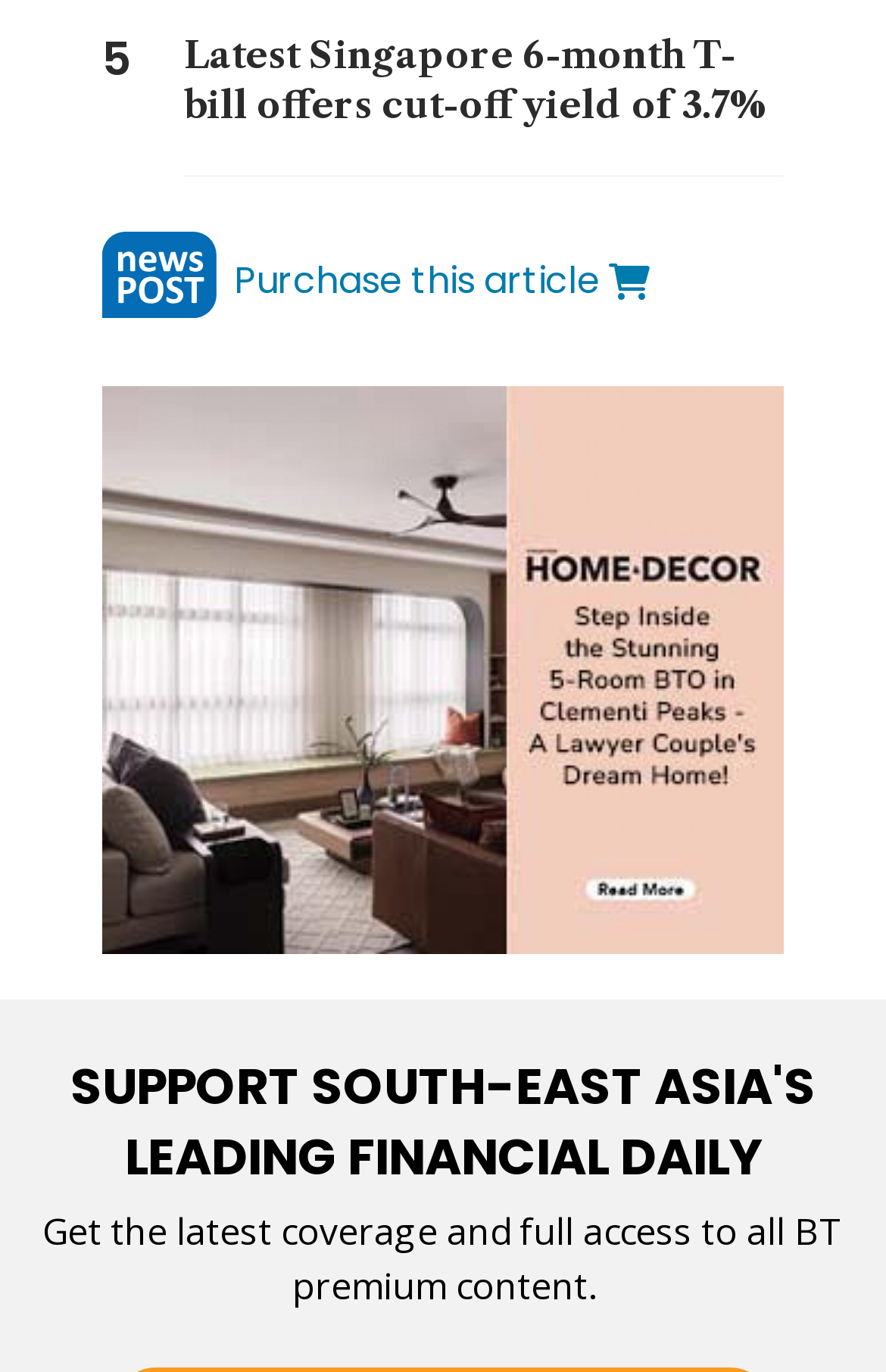What is the purpose of the newspaper icon?
Based on the visual content, answer with a single word or a brief phrase.

Related to purchasing an article